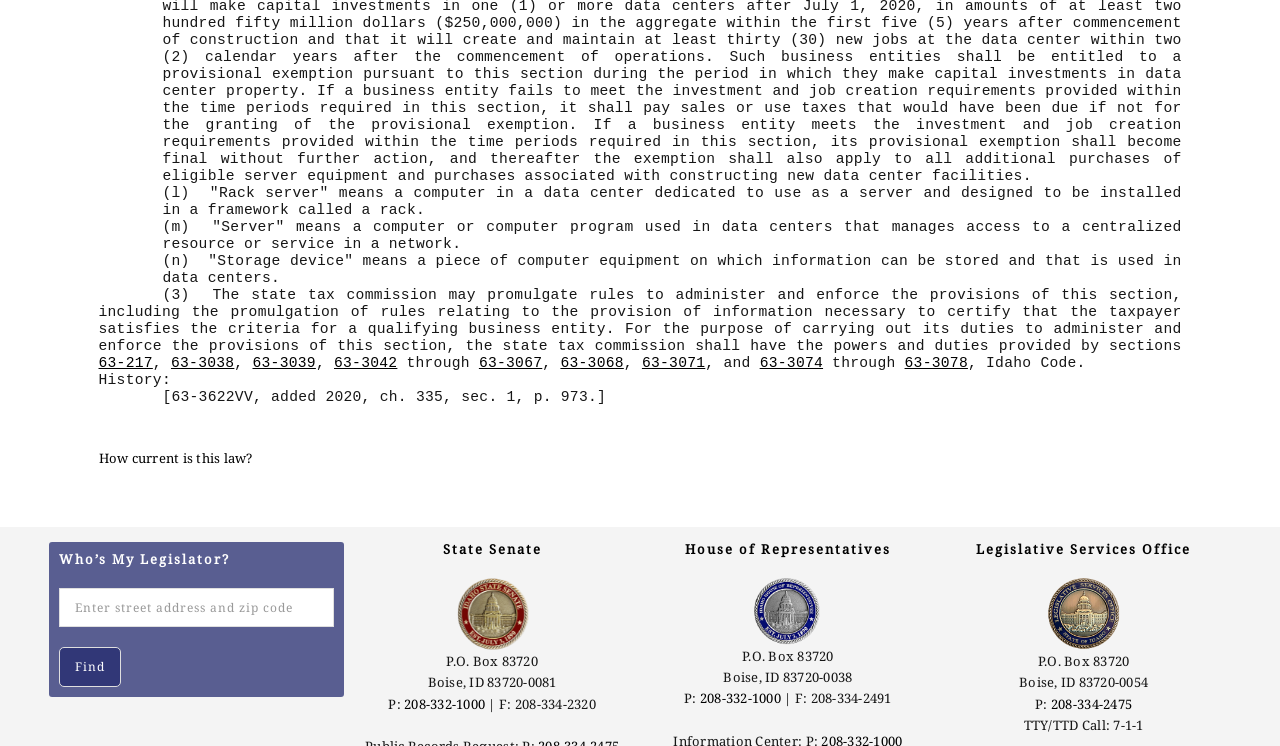Kindly determine the bounding box coordinates for the clickable area to achieve the given instruction: "Click '63-217'".

[0.077, 0.476, 0.119, 0.498]